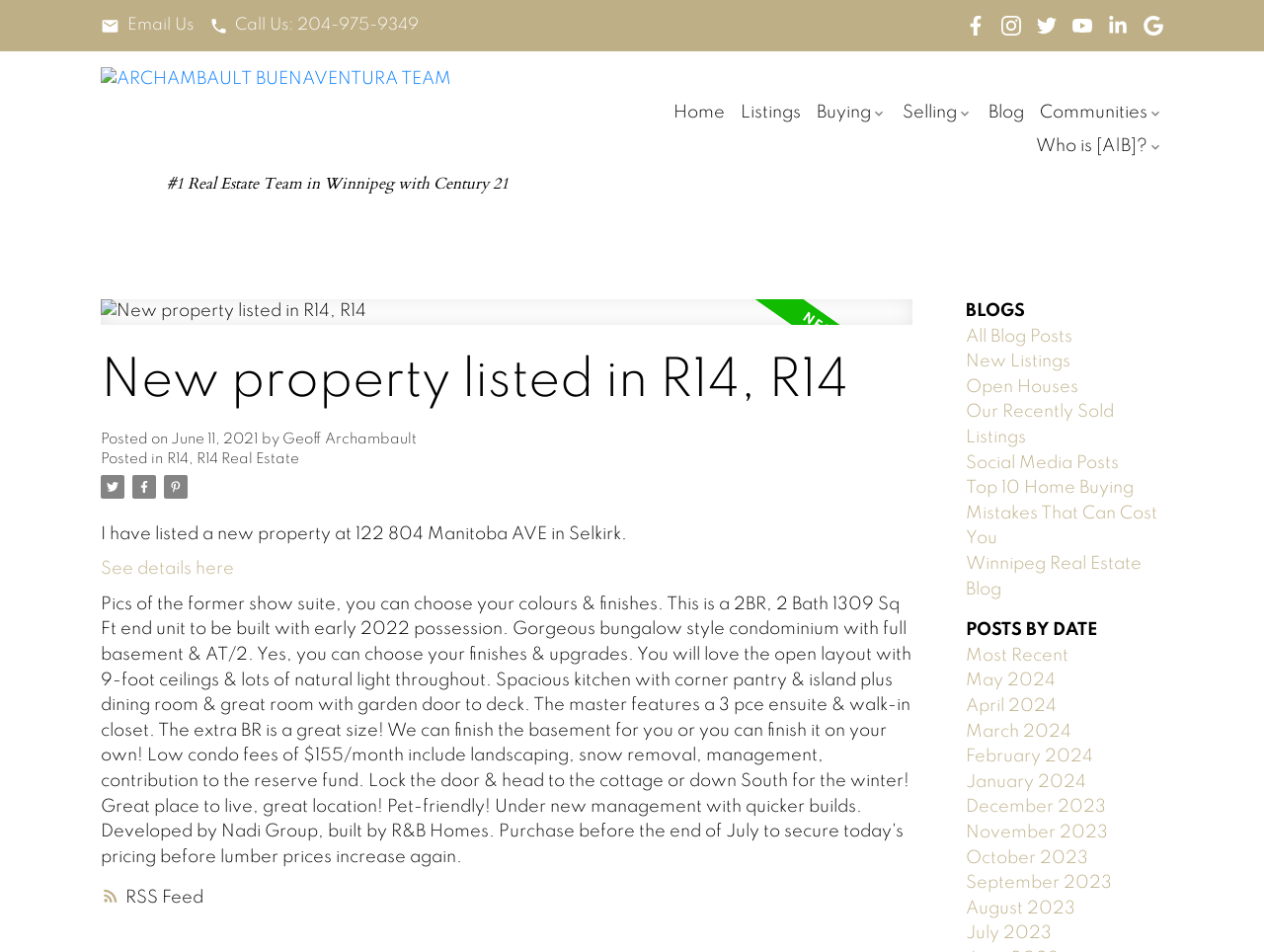How many blog post categories are there?
Please use the image to deliver a detailed and complete answer.

I found the answer by counting the number of link elements that are located in the 'BLOGS' section of the webpage, which are likely blog post categories.